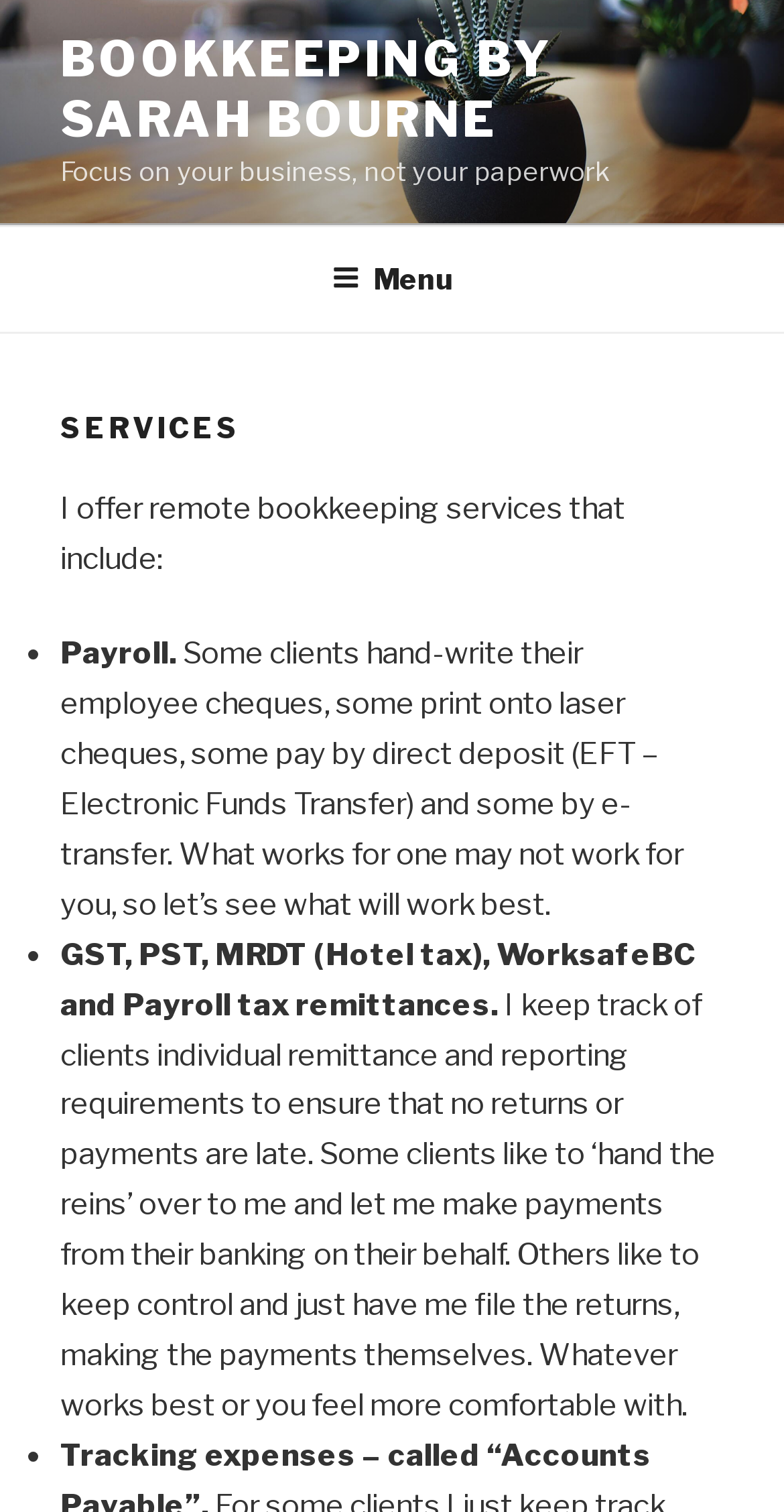What type of taxes does Sarah Bourne handle?
Please use the visual content to give a single word or phrase answer.

GST, PST, MRDT, Payroll tax